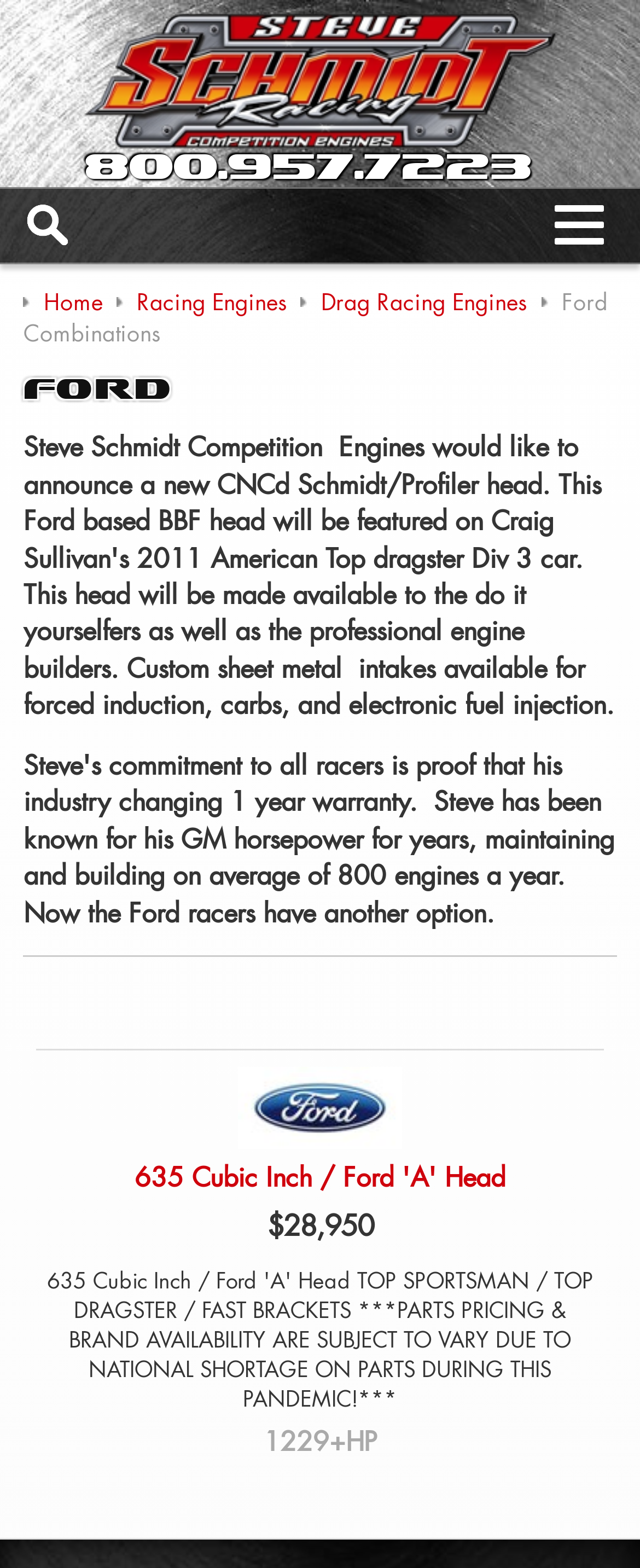Articulate a detailed summary of the webpage's content and design.

The webpage is about Steve Schmidt Racing Engines, specifically focusing on Ford racing engines. At the top, there is a prominent link to "Steve Schmidt Racing Competition Engines - Drag Racing Engines" accompanied by an image with the same name. Below this, there is a phone number "800.957.7223" displayed as a link.

On the left side, there is a small image with no description. The main content area begins below these elements, taking up most of the page. Within this area, there is a navigation section with breadcrumbs, featuring links to "Home", "Racing Engines", and "Drag Racing Engines", as well as a static text "Ford Combinations".

Below the navigation, there is a heading "Ford" followed by a horizontal separator. After the separator, there is a small non-breaking space character. The main content is organized into sections, each featuring a link to a specific Ford engine combination, such as "635 Cubic Inch / Ford 'A' Head", accompanied by an image and a price tag of "$28,950". There is also a static text "1229+HP" likely indicating the horsepower of the engine.